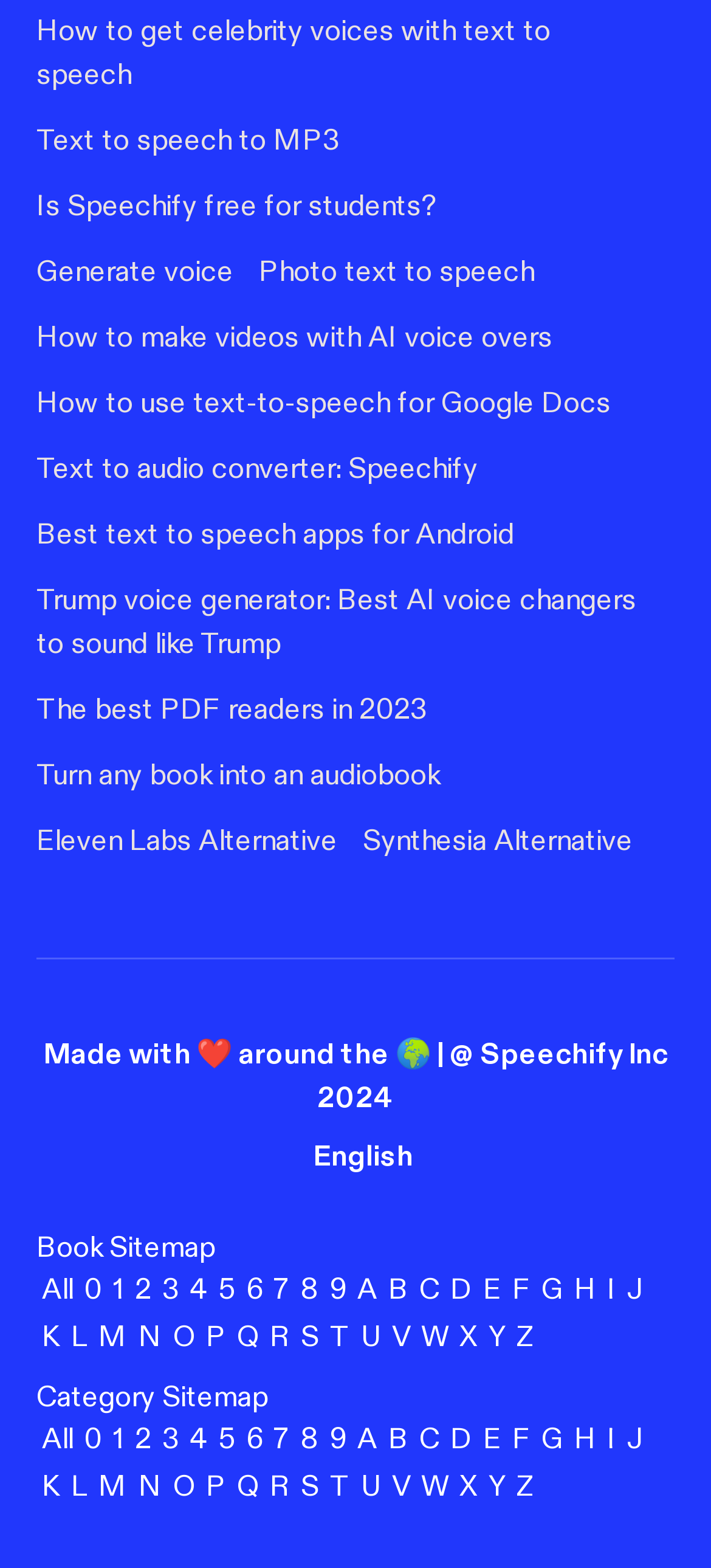Show the bounding box coordinates of the region that should be clicked to follow the instruction: "Go to 'Book Sitemap'."

[0.051, 0.784, 0.303, 0.808]